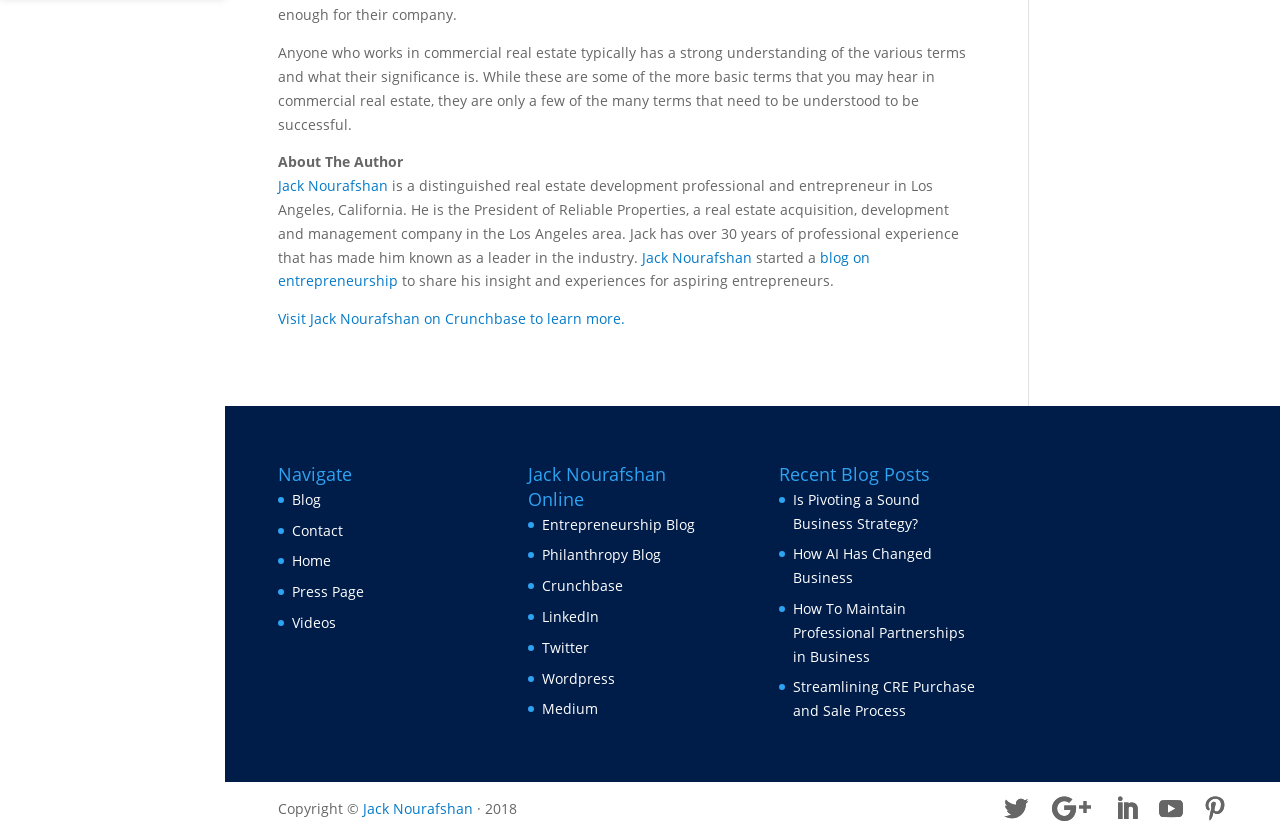Please specify the bounding box coordinates of the element that should be clicked to execute the given instruction: 'Check the contact page'. Ensure the coordinates are four float numbers between 0 and 1, expressed as [left, top, right, bottom].

[0.228, 0.626, 0.268, 0.649]